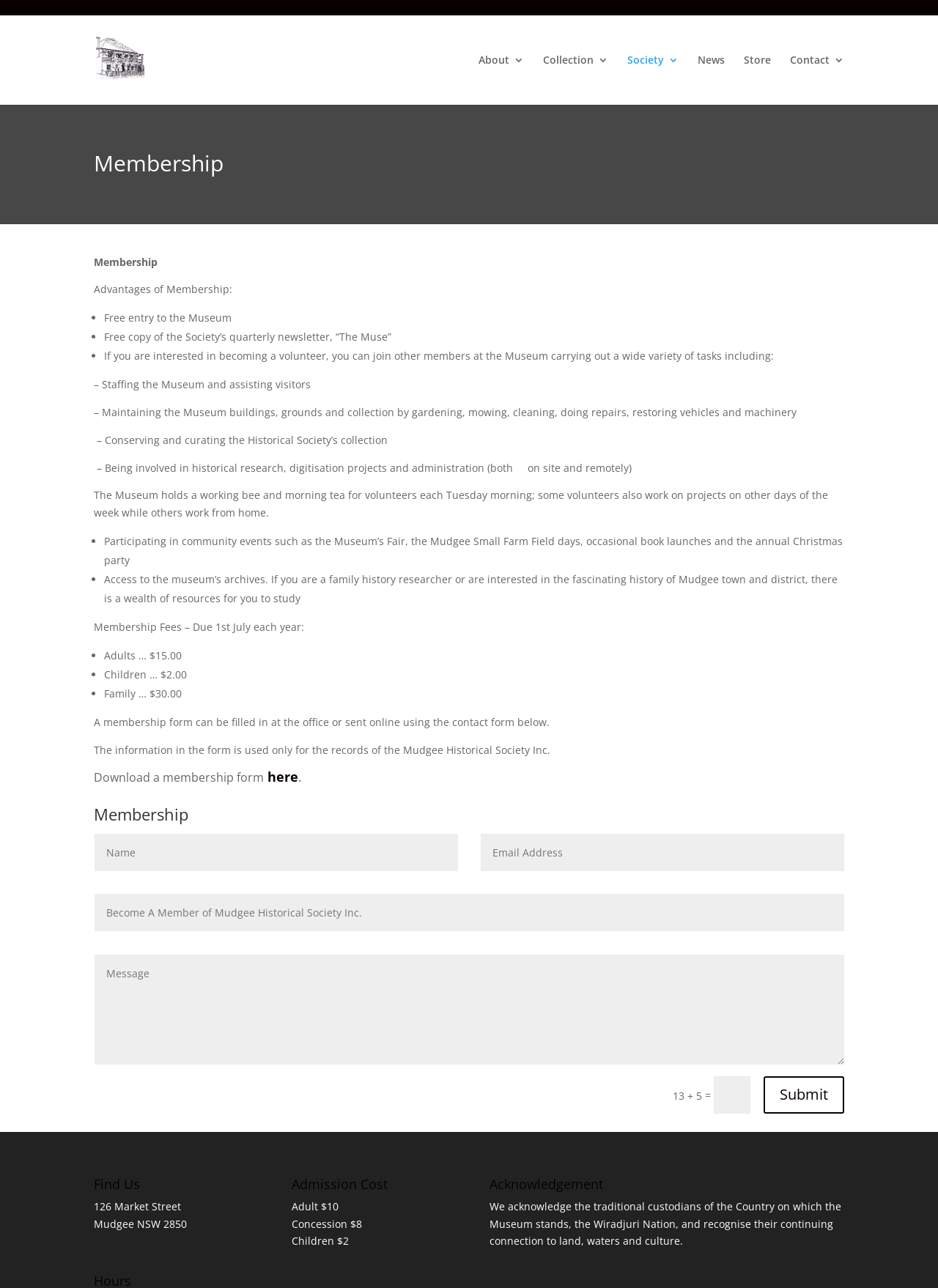Create a detailed summary of the webpage's content and design.

The webpage is about the membership of the Mudgee Museum. At the top, there is a logo of the Mudgee Museum, accompanied by a link to the museum's homepage. Below the logo, there are several links to different sections of the website, including "About", "Collection", "Society", "News", "Store", and "Contact".

The main content of the webpage is divided into several sections. The first section is headed "Membership" and describes the advantages of becoming a member of the Mudgee Museum. These advantages include free entry to the museum, a free copy of the Society's quarterly newsletter, and the opportunity to participate in various activities such as volunteering, historical research, and community events.

The next section lists the membership fees, which are $15.00 for adults, $2.00 for children, and $30.00 for families. There is also a note that a membership form can be filled in at the office or sent online using the contact form below.

Below the membership fees, there is a section with several text boxes and a button labeled "Submit". This section appears to be a contact form where users can enter their information to become a member or to ask questions.

At the bottom of the webpage, there are three sections: "Find Us", "Admission Cost", and "Acknowledgement". The "Find Us" section provides the museum's address, while the "Admission Cost" section lists the admission prices for adults, concessions, and children. The "Acknowledgement" section acknowledges the traditional custodians of the land on which the museum stands, the Wiradjuri Nation.